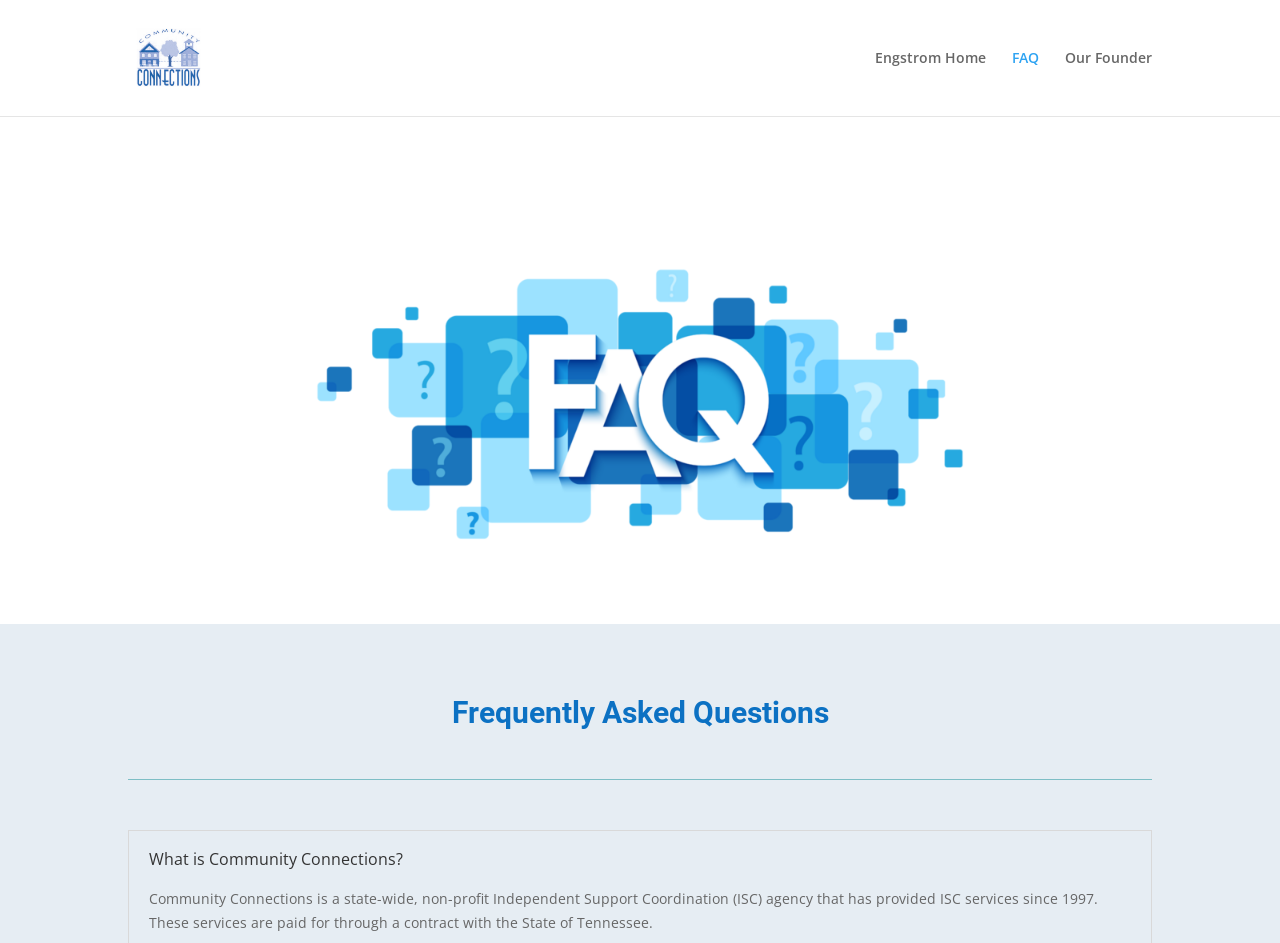Please provide a brief answer to the question using only one word or phrase: 
How long has Community Connections been providing services?

since 1997